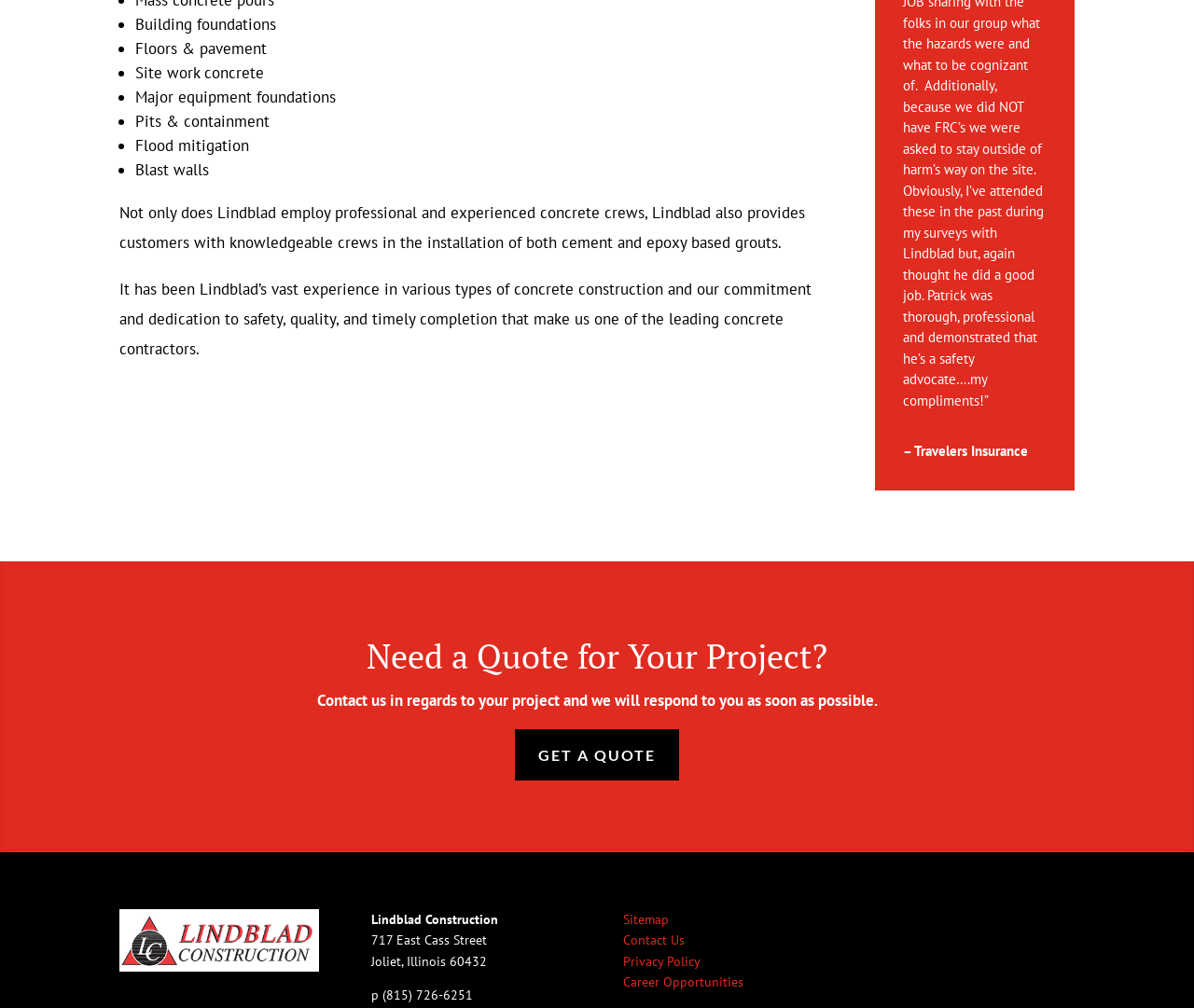What types of construction does the company specialize in?
Based on the image, answer the question with a single word or brief phrase.

Concrete construction